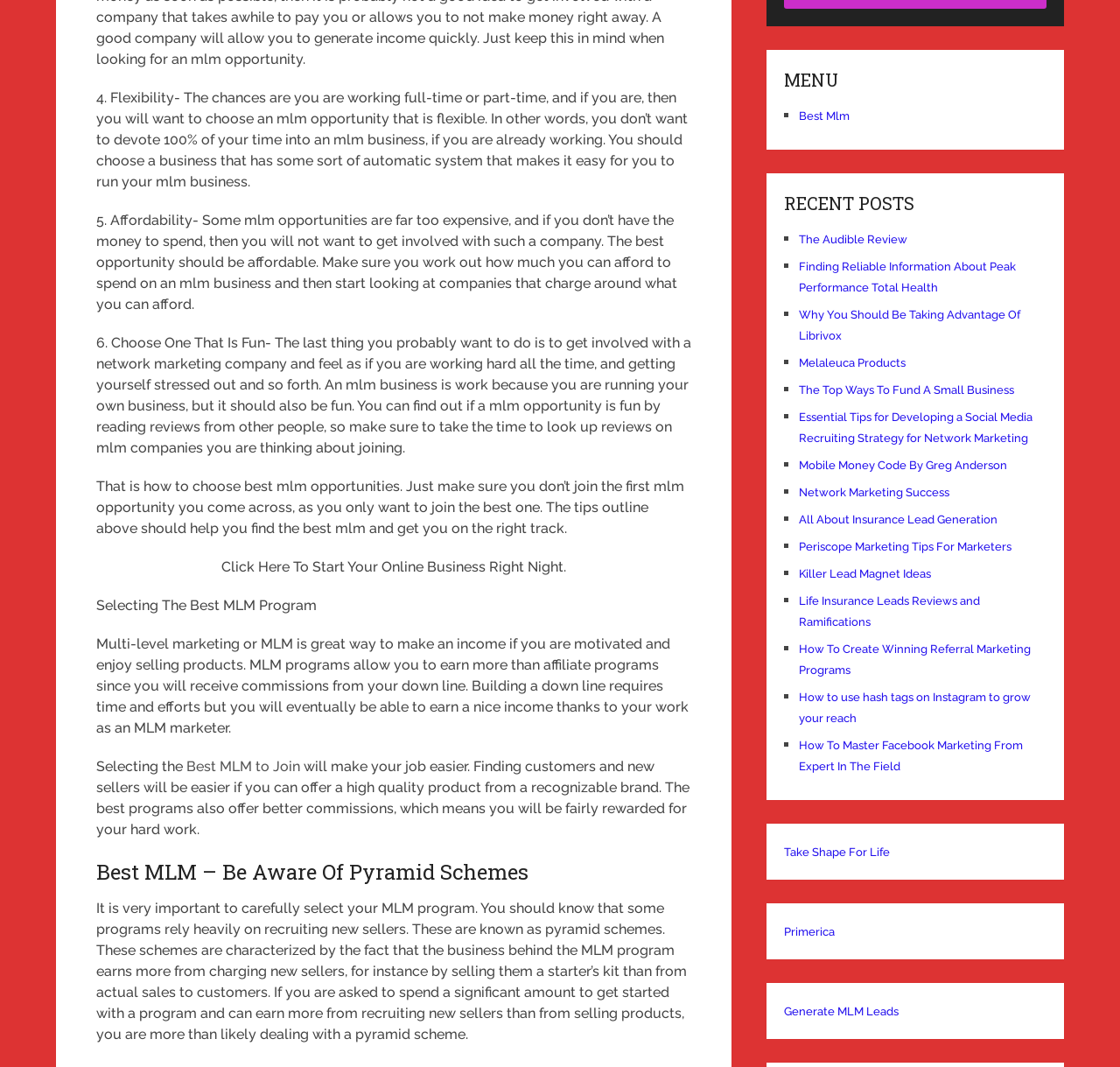Determine the bounding box coordinates of the clickable region to carry out the instruction: "Read the 'Lyocell Fiber' description".

None